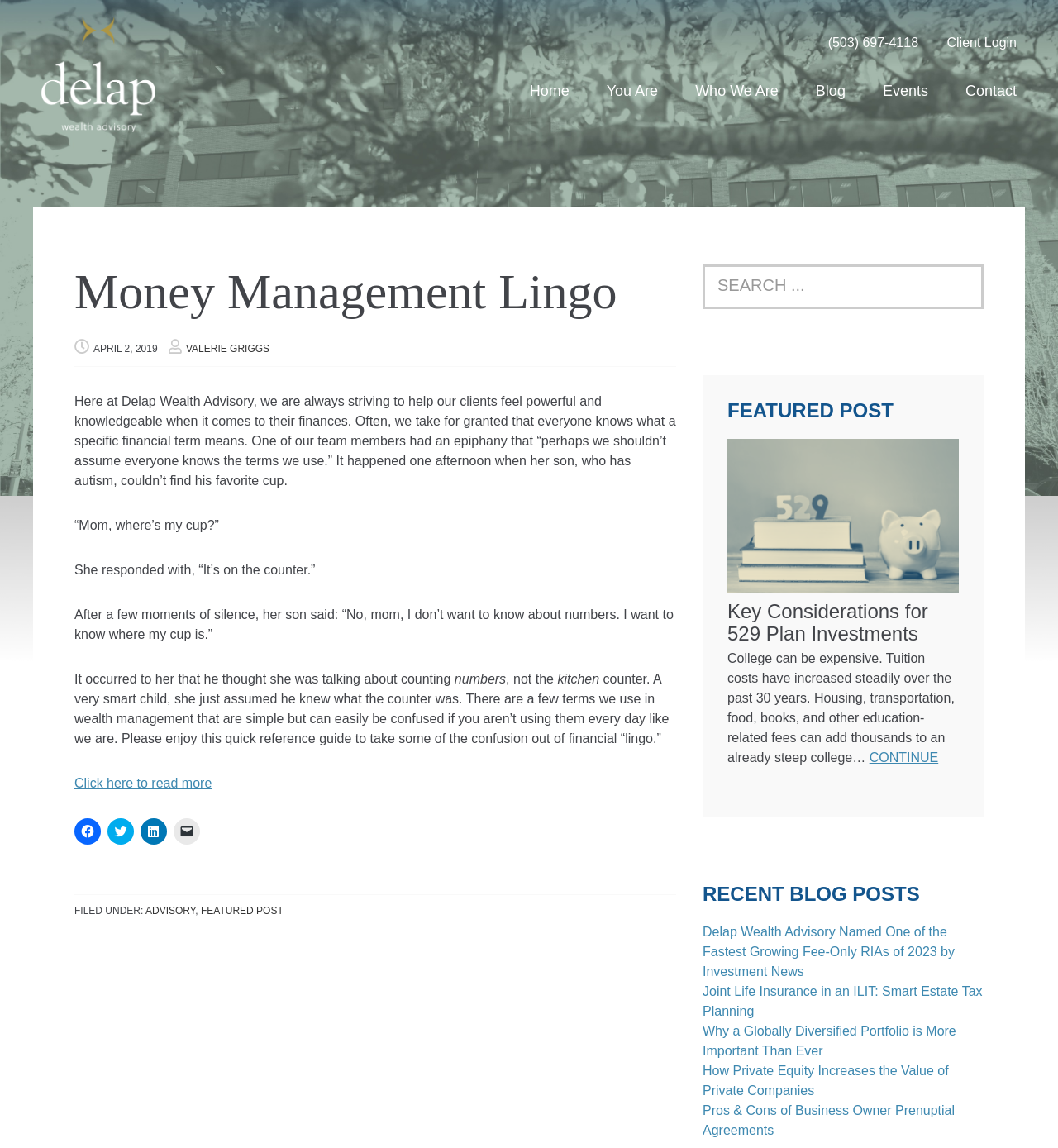Determine the bounding box coordinates of the element's region needed to click to follow the instruction: "Share on Facebook". Provide these coordinates as four float numbers between 0 and 1, formatted as [left, top, right, bottom].

[0.07, 0.713, 0.095, 0.736]